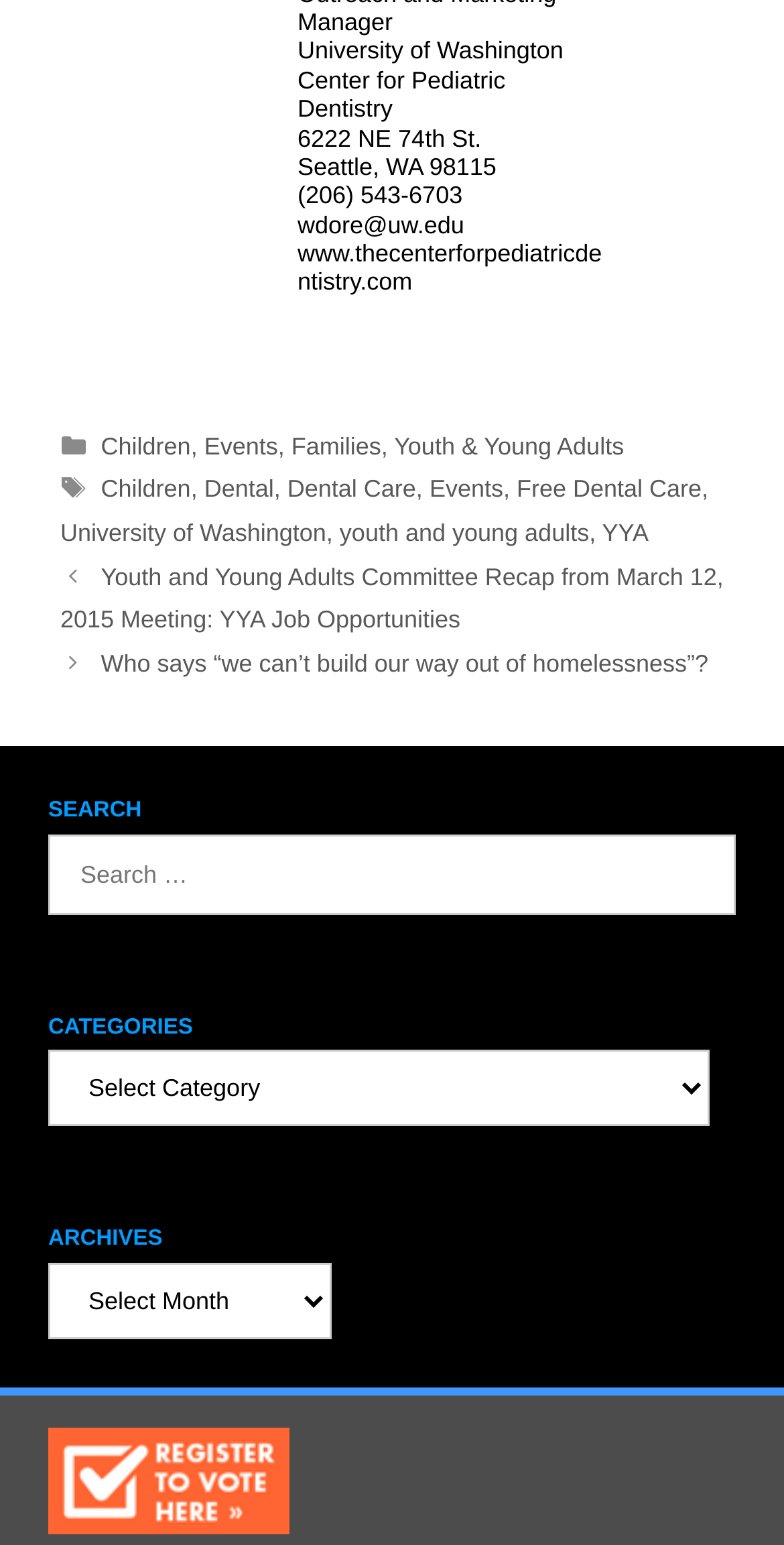What is the address of the University of Washington Center for Pediatric Dentistry?
Refer to the image and offer an in-depth and detailed answer to the question.

I found the address by looking at the static text elements at the top of the webpage, which provide the address as '6222 NE 74th St, Seattle, WA 98115'.